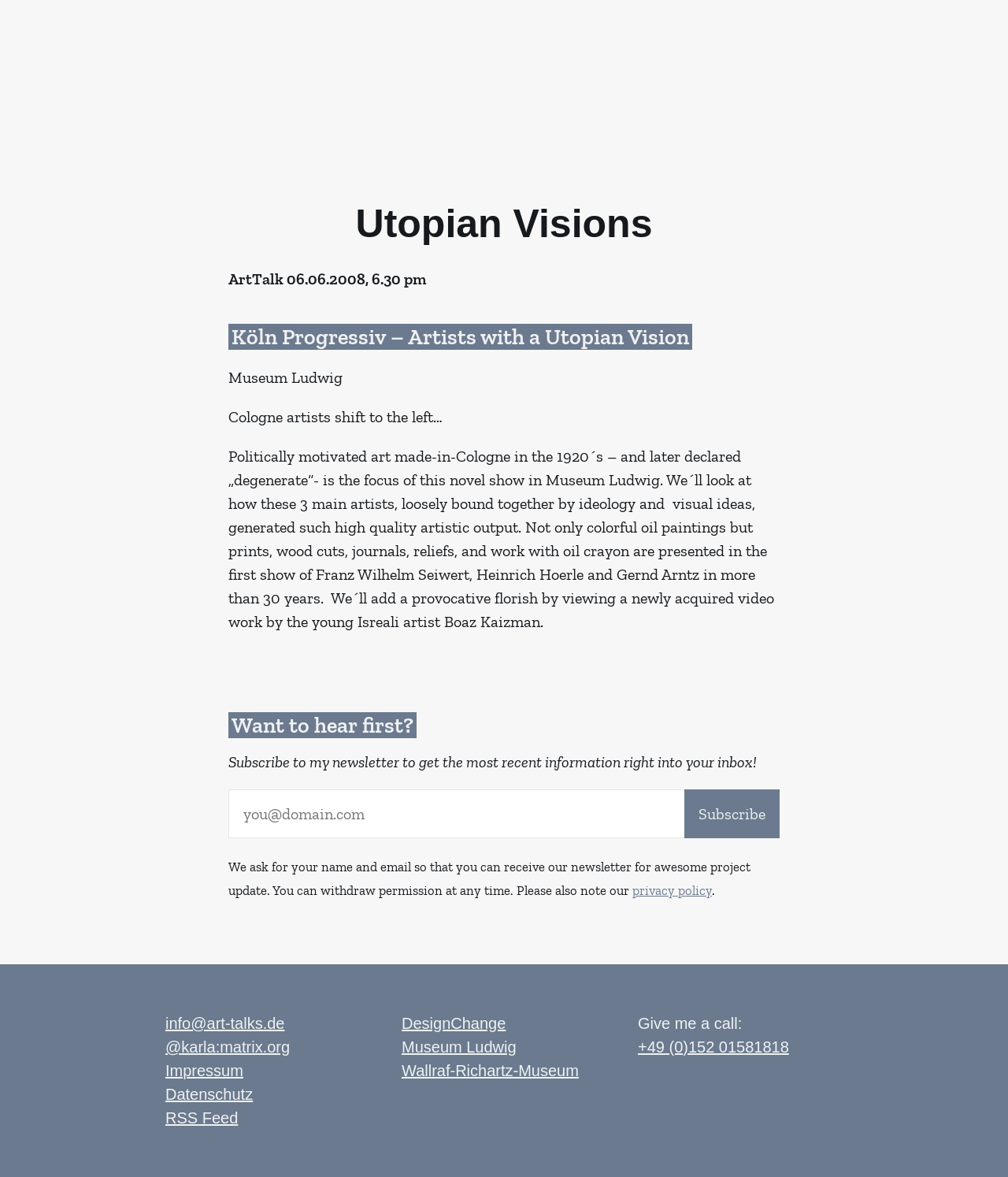From the webpage screenshot, predict the bounding box coordinates (top-left x, top-left y, bottom-right x, bottom-right y) for the UI element described here: Datenschutz

[0.164, 0.92, 0.367, 0.94]